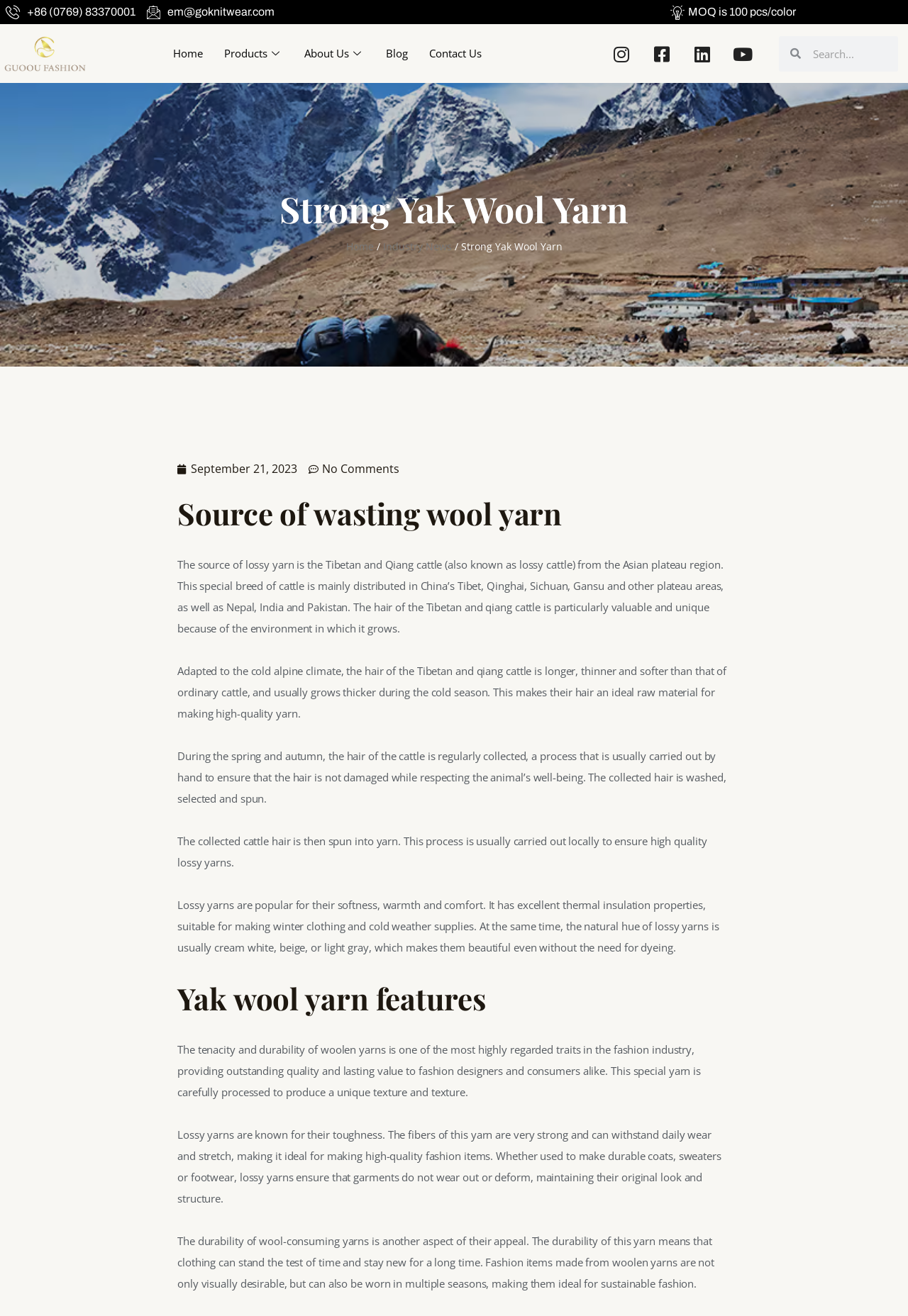Please determine the headline of the webpage and provide its content.

Strong Yak Wool Yarn